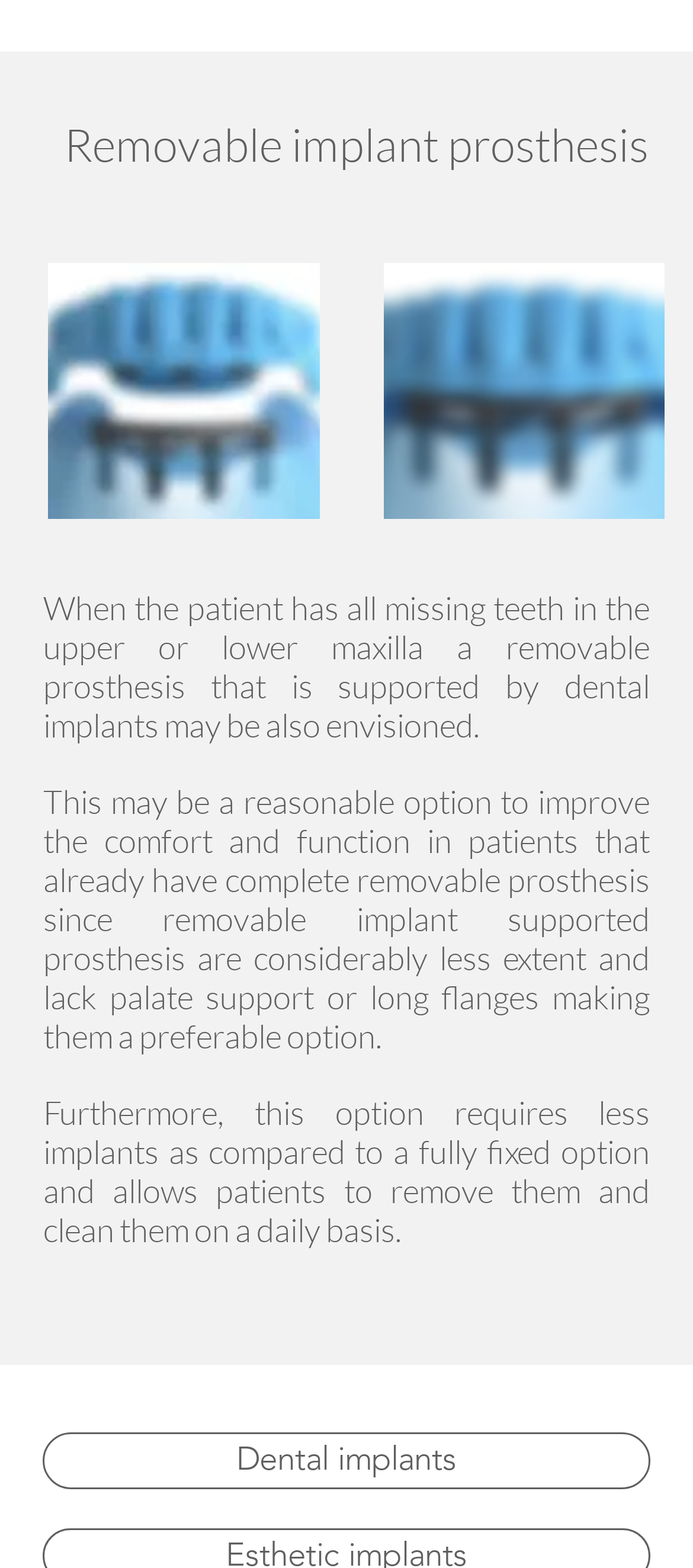Locate the bounding box of the UI element with the following description: "Contact Us".

None